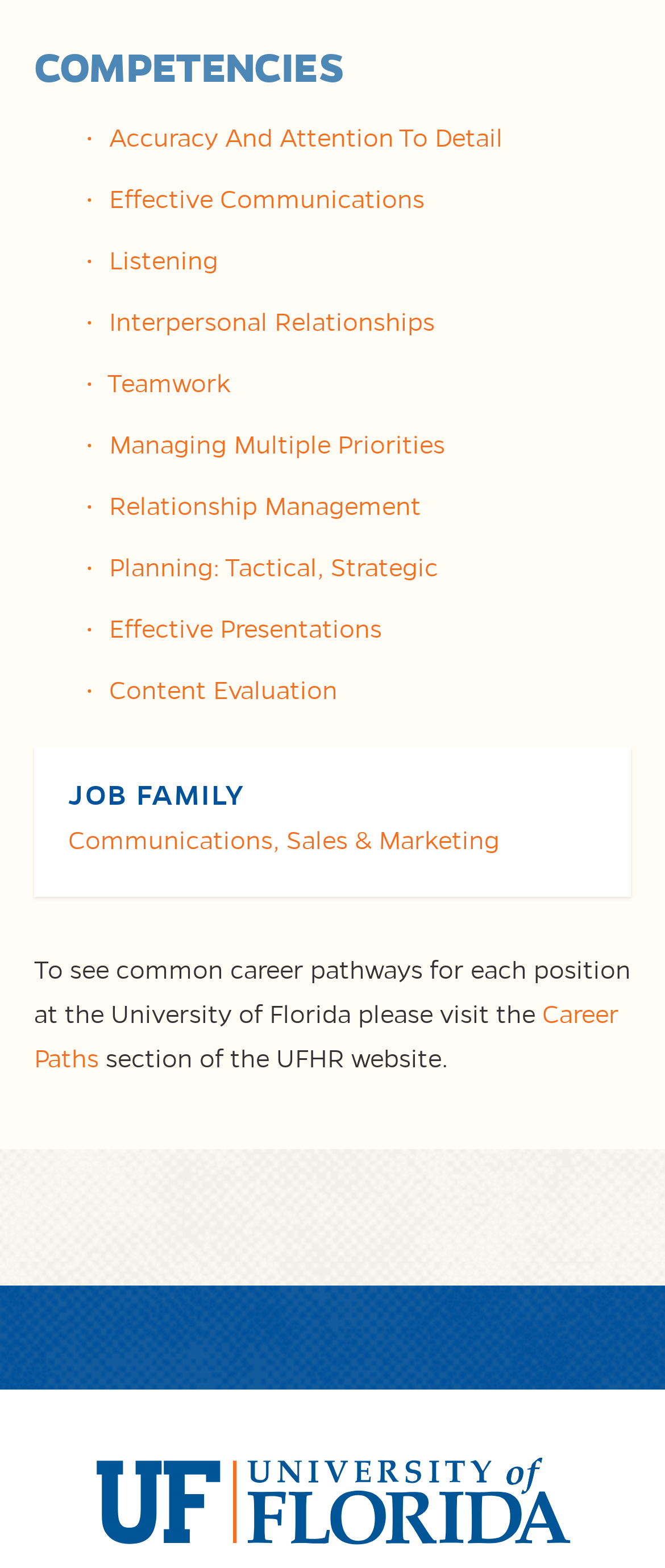Answer this question using a single word or a brief phrase:
What is the name of the university mentioned on the webpage?

University of Florida